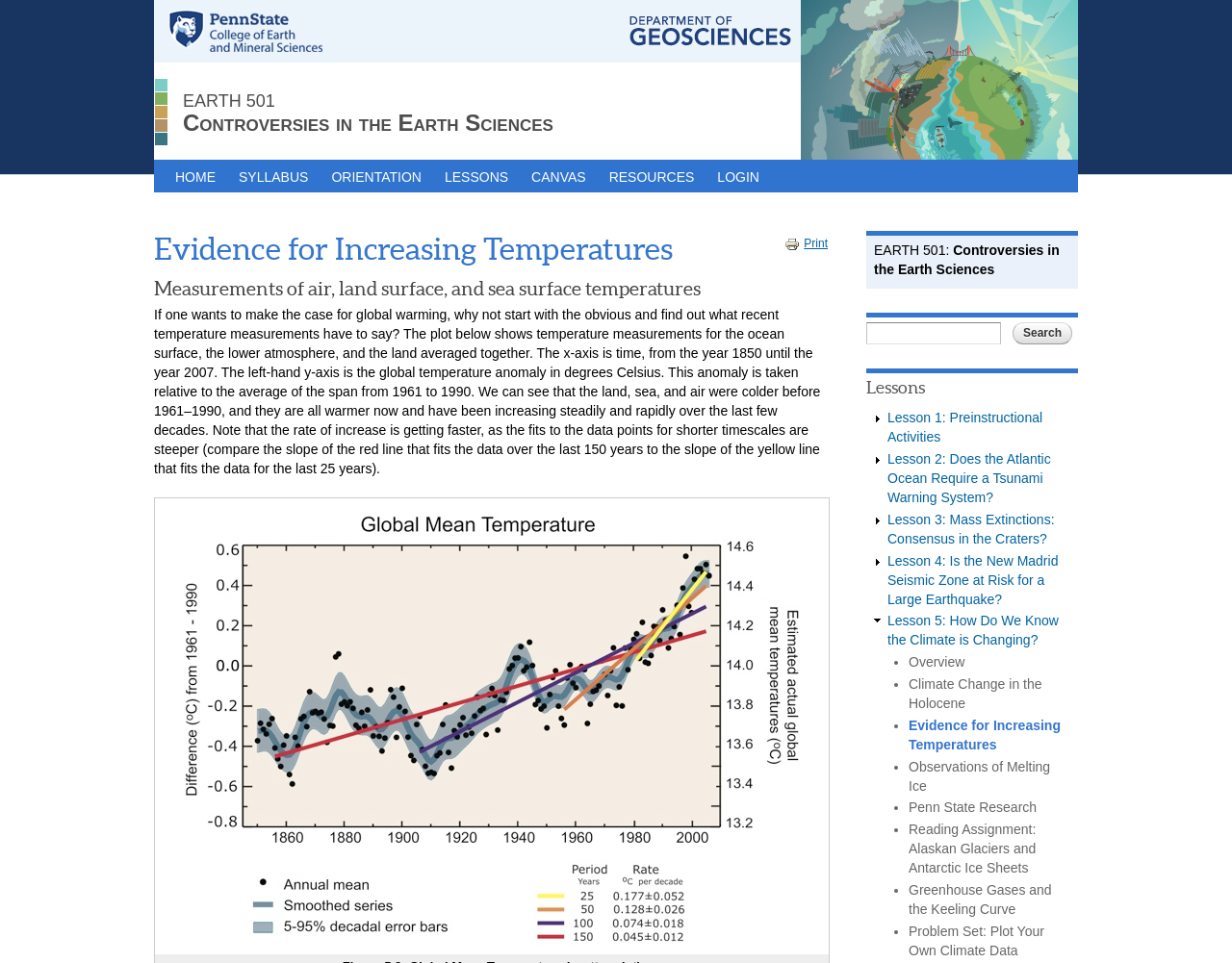Determine the title of the webpage and give its text content.

Evidence for Increasing Temperatures